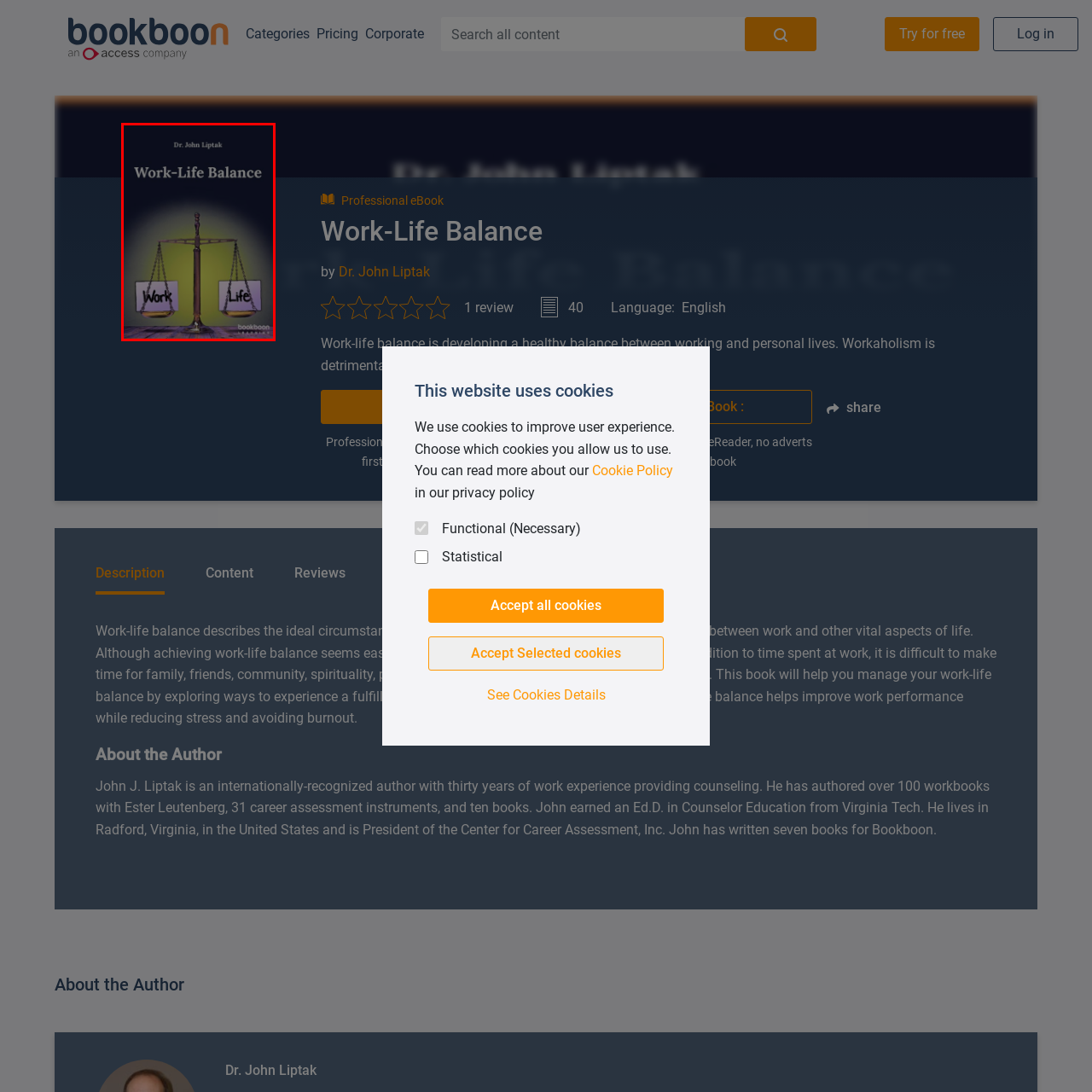What is the publisher of the eBook?  
Look closely at the image marked by the red border and give a detailed response rooted in the visual details found within the image.

The publisher of the eBook is 'Bookboon' as it is indicated in the lower corner of the eBook cover, providing information about the publication.